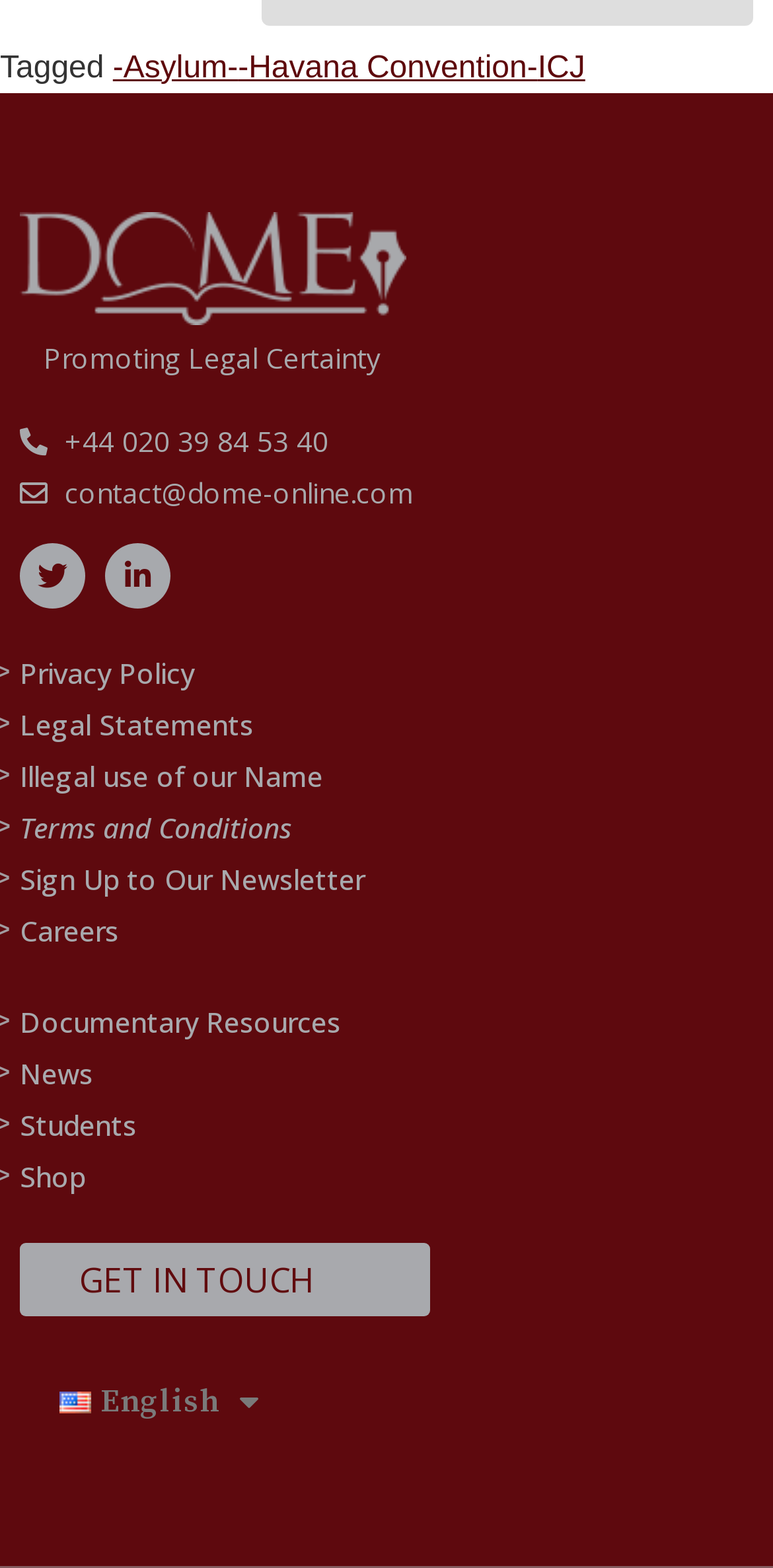Using the image as a reference, answer the following question in as much detail as possible:
How many language options are there?

I found a link with a flag icon and the text 'English', which suggests that there is only one language option available.